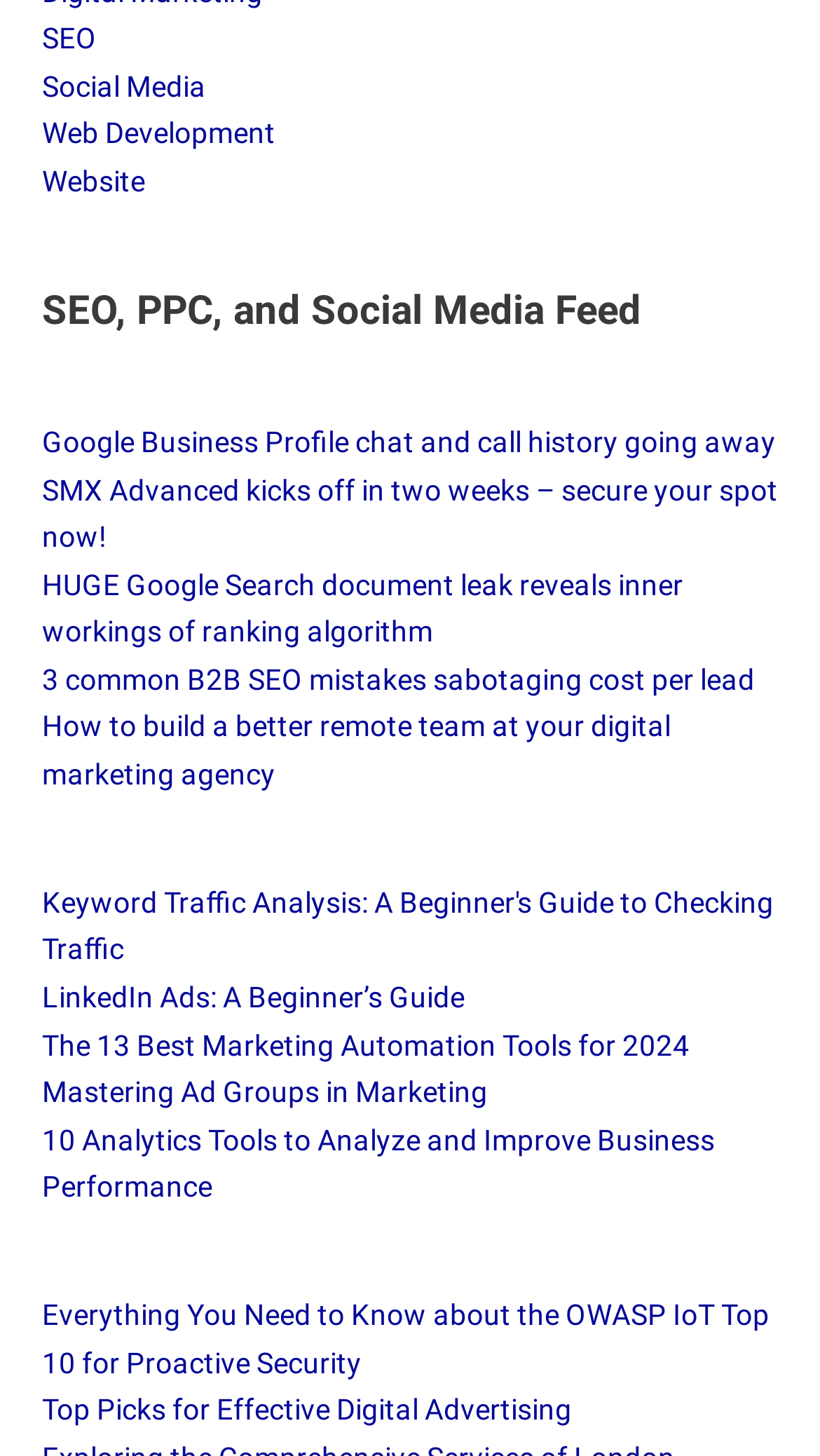Show the bounding box coordinates for the HTML element described as: "SEO".

[0.051, 0.015, 0.118, 0.038]